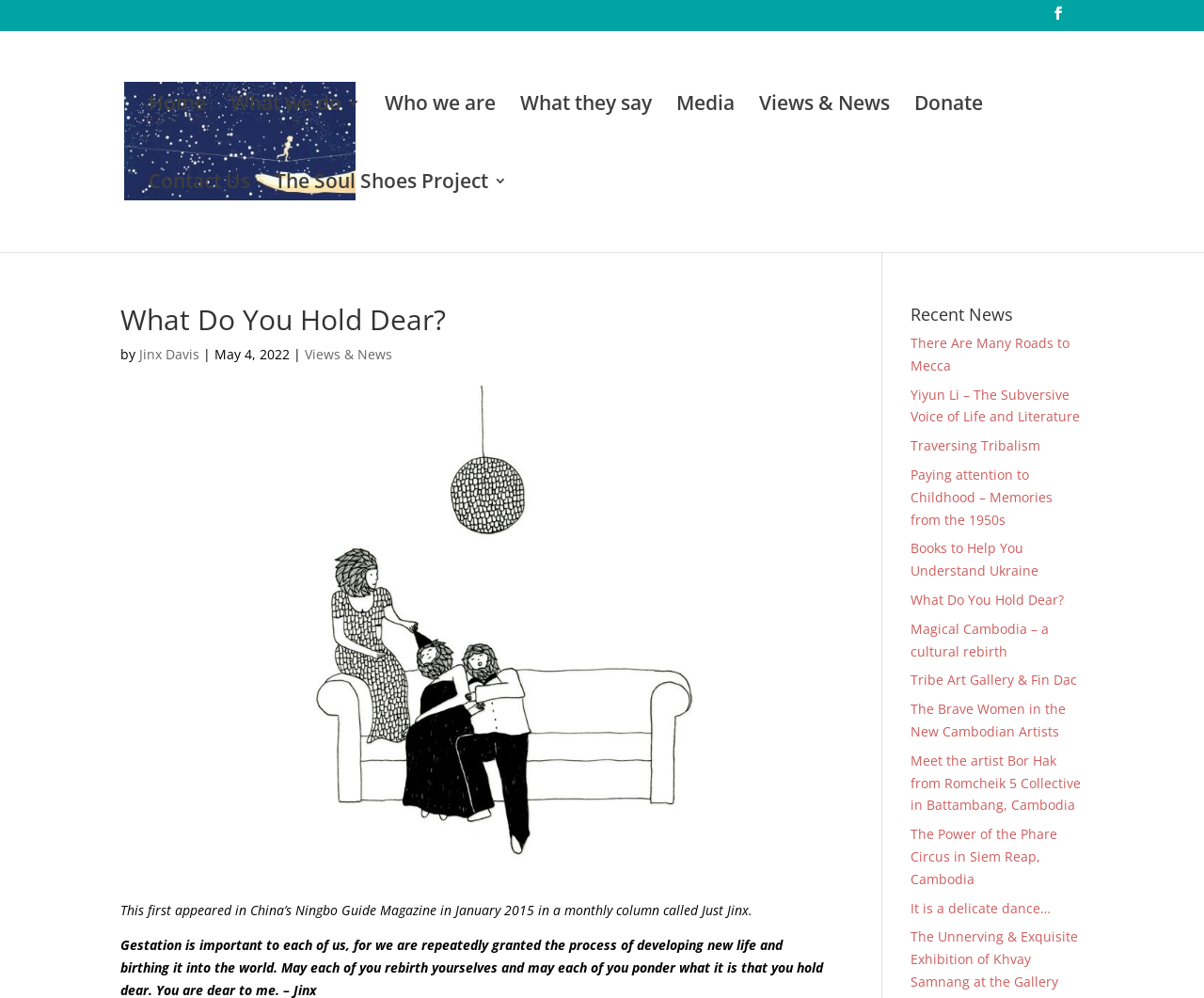Identify the bounding box coordinates of the part that should be clicked to carry out this instruction: "Click on the Home link".

[0.123, 0.096, 0.171, 0.174]